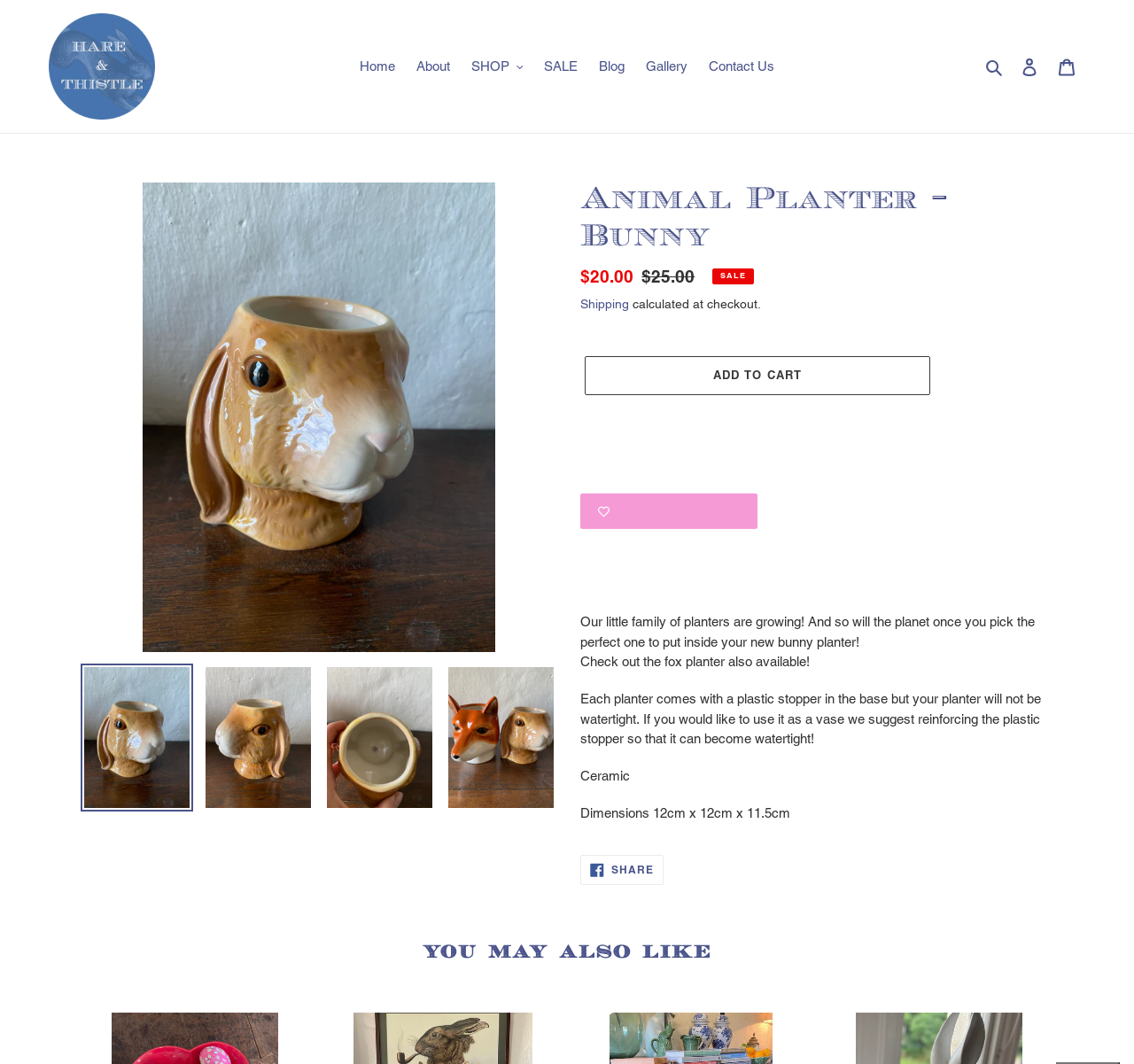Identify the bounding box coordinates for the UI element described as follows: Contact Us. Use the format (top-left x, top-left y, bottom-right x, bottom-right y) and ensure all values are floating point numbers between 0 and 1.

[0.617, 0.051, 0.691, 0.074]